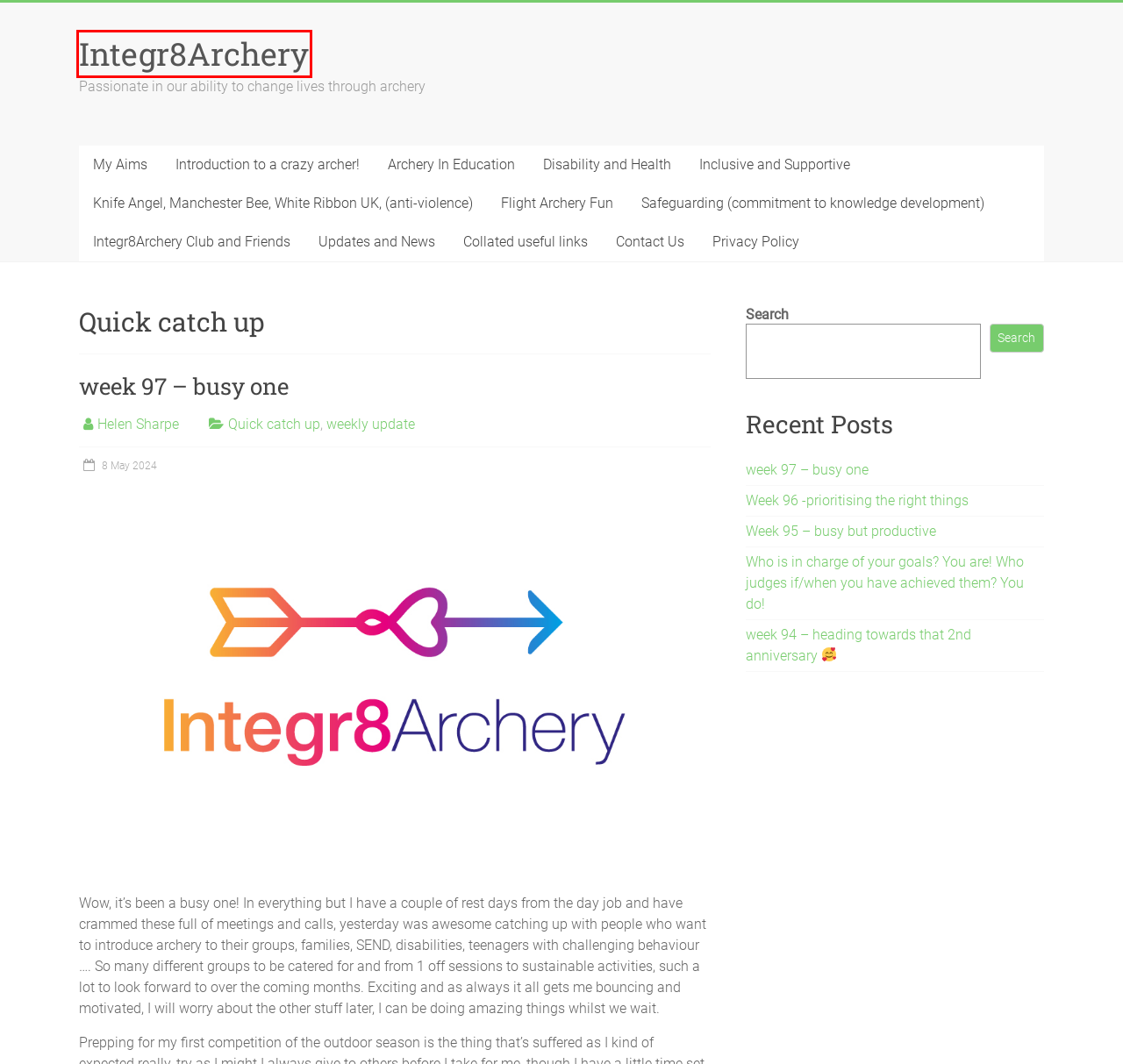Examine the screenshot of the webpage, noting the red bounding box around a UI element. Pick the webpage description that best matches the new page after the element in the red bounding box is clicked. Here are the candidates:
A. Helen Sharpe - Integr8Archery
B. Knife Angel, Manchester Bee, White Ribbon UK, (anti-violence) - Integr8Archery
C. week 94 - heading towards that 2nd anniversary 🥰 - Integr8Archery
D. My Aims - Integr8Archery
E. Privacy Policy - Integr8Archery
F. Integr8Archery Club and Friends - Integr8Archery
G. Week 95 - busy but productive - Integr8Archery
H. weekly update - Integr8Archery

D